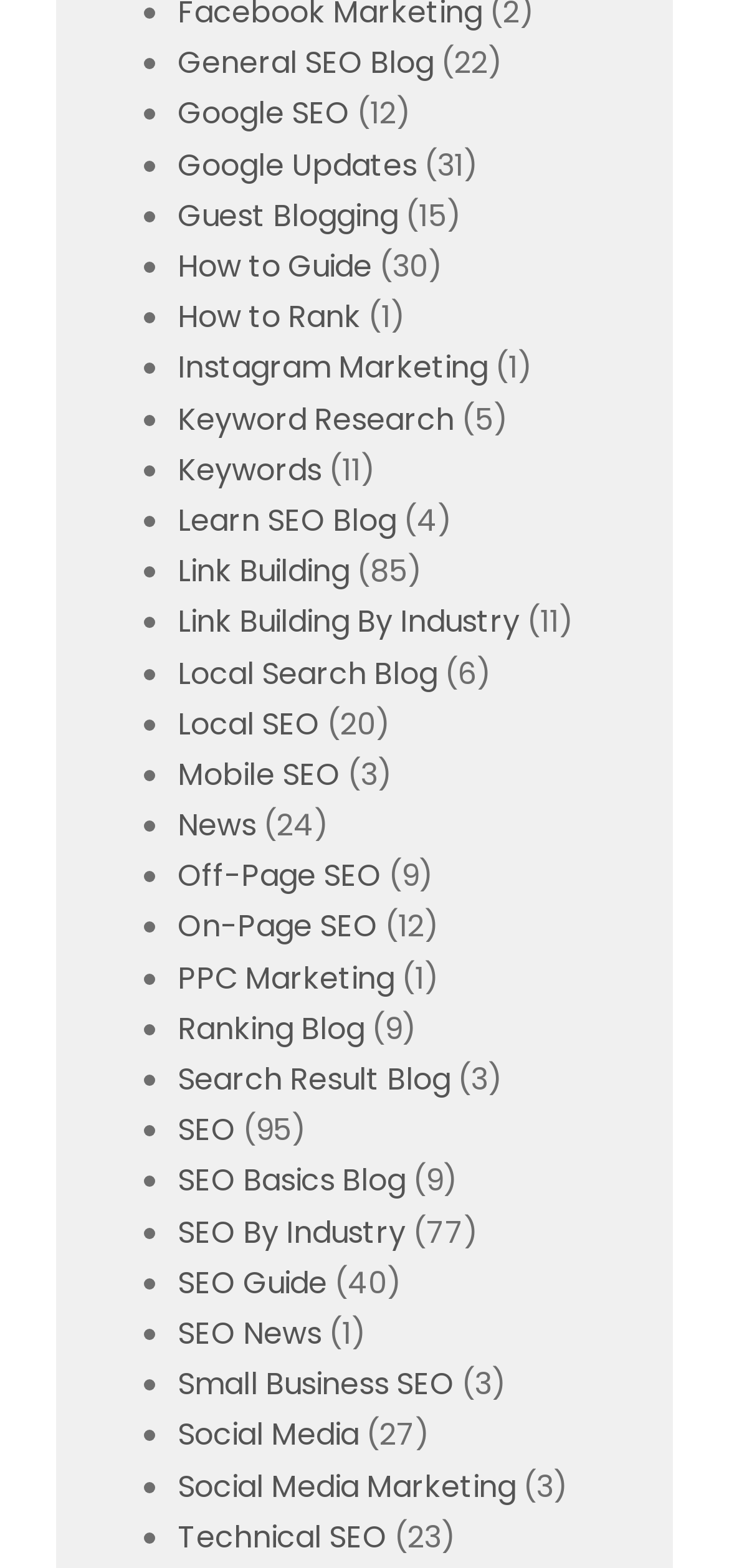Please provide the bounding box coordinates for the element that needs to be clicked to perform the following instruction: "Click on Facebook Marketing". The coordinates should be given as four float numbers between 0 and 1, i.e., [left, top, right, bottom].

[0.226, 0.562, 0.587, 0.586]